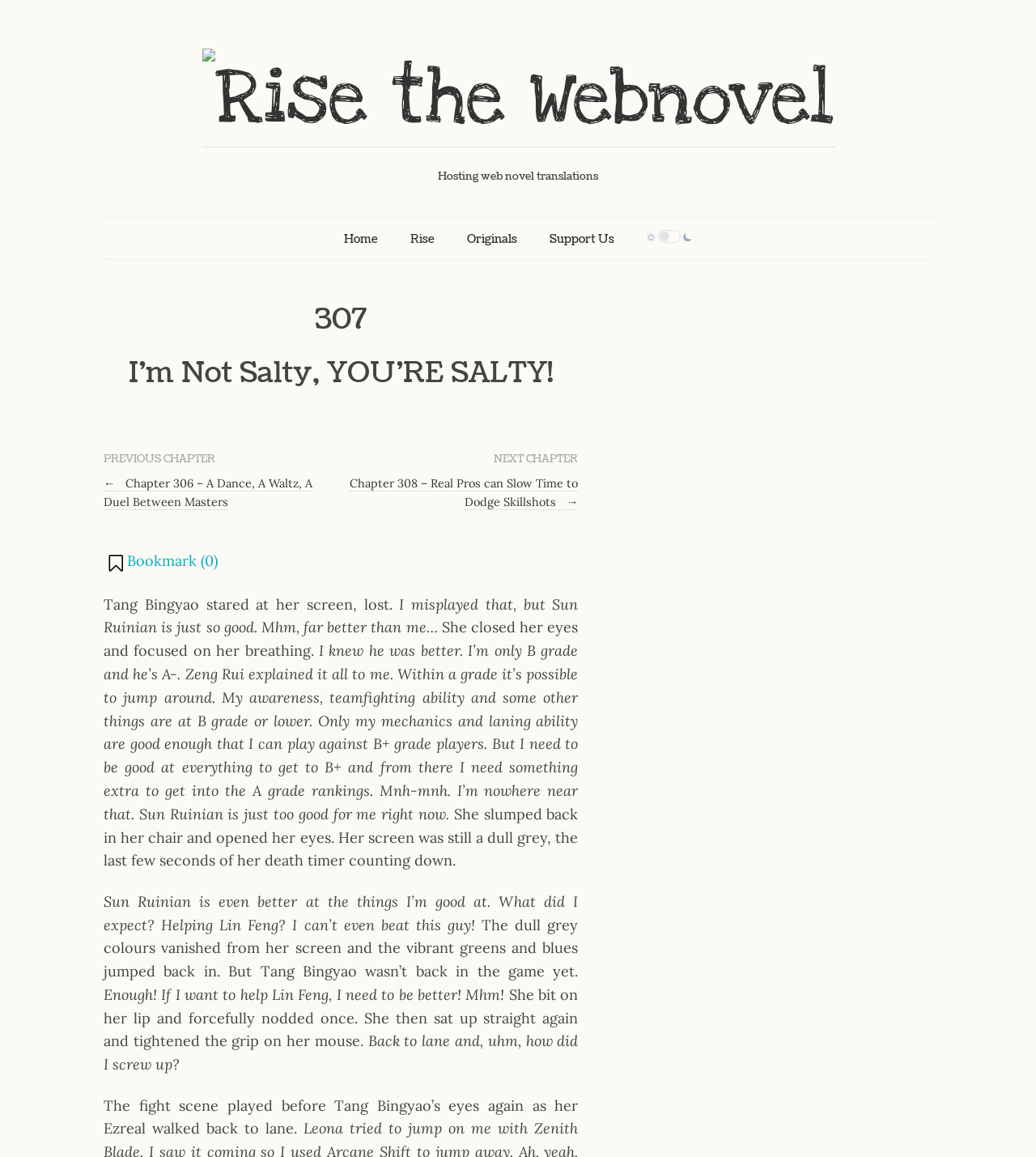Based on the element description Home, identify the bounding box of the UI element in the given webpage screenshot. The coordinates should be in the format (top-left x, top-left y, bottom-right x, bottom-right y) and must be between 0 and 1.

[0.332, 0.198, 0.365, 0.215]